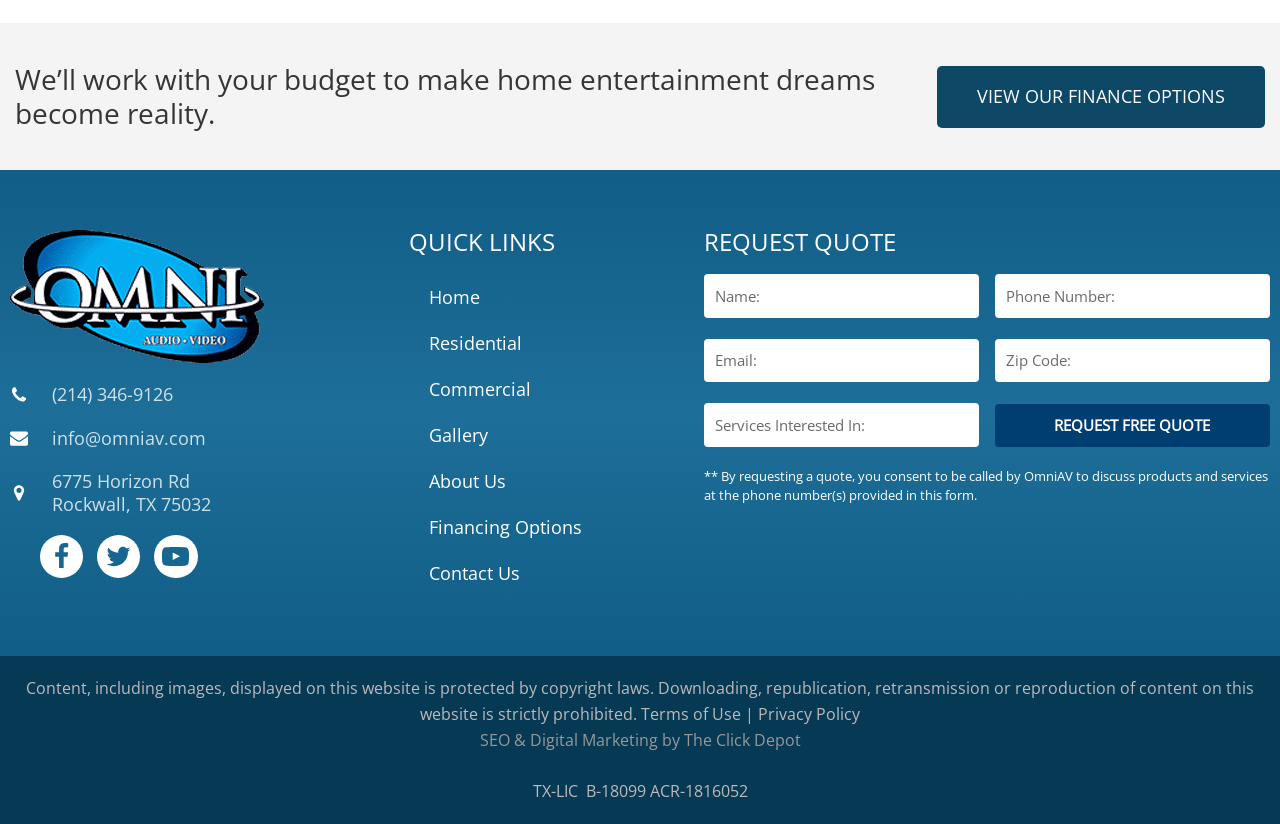Please specify the bounding box coordinates in the format (top-left x, top-left y, bottom-right x, bottom-right y), with values ranging from 0 to 1. Identify the bounding box for the UI component described as follows: phone (214) 346-9126

[0.008, 0.465, 0.304, 0.492]